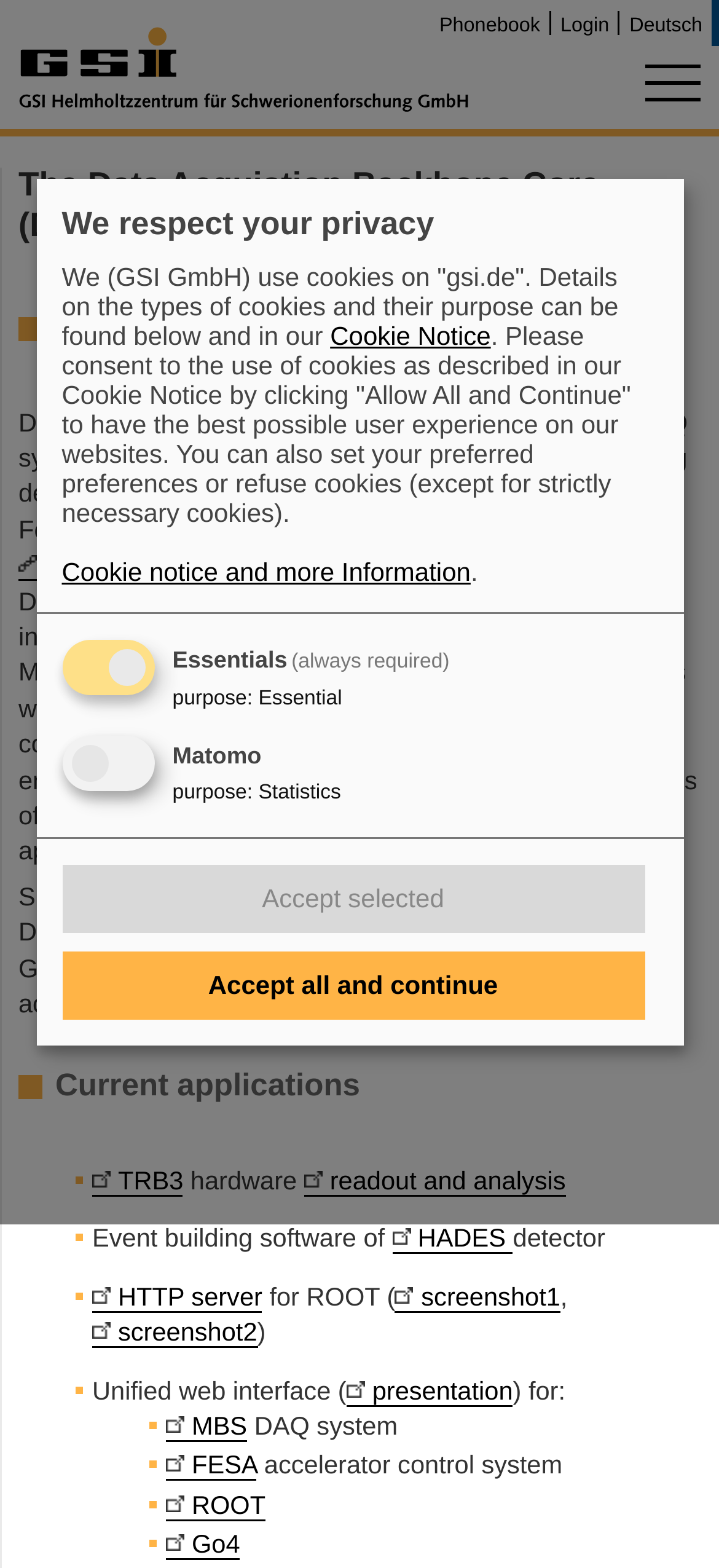Identify the bounding box coordinates for the UI element mentioned here: "Cookie notice and more Information". Provide the coordinates as four float values between 0 and 1, i.e., [left, top, right, bottom].

[0.086, 0.355, 0.655, 0.374]